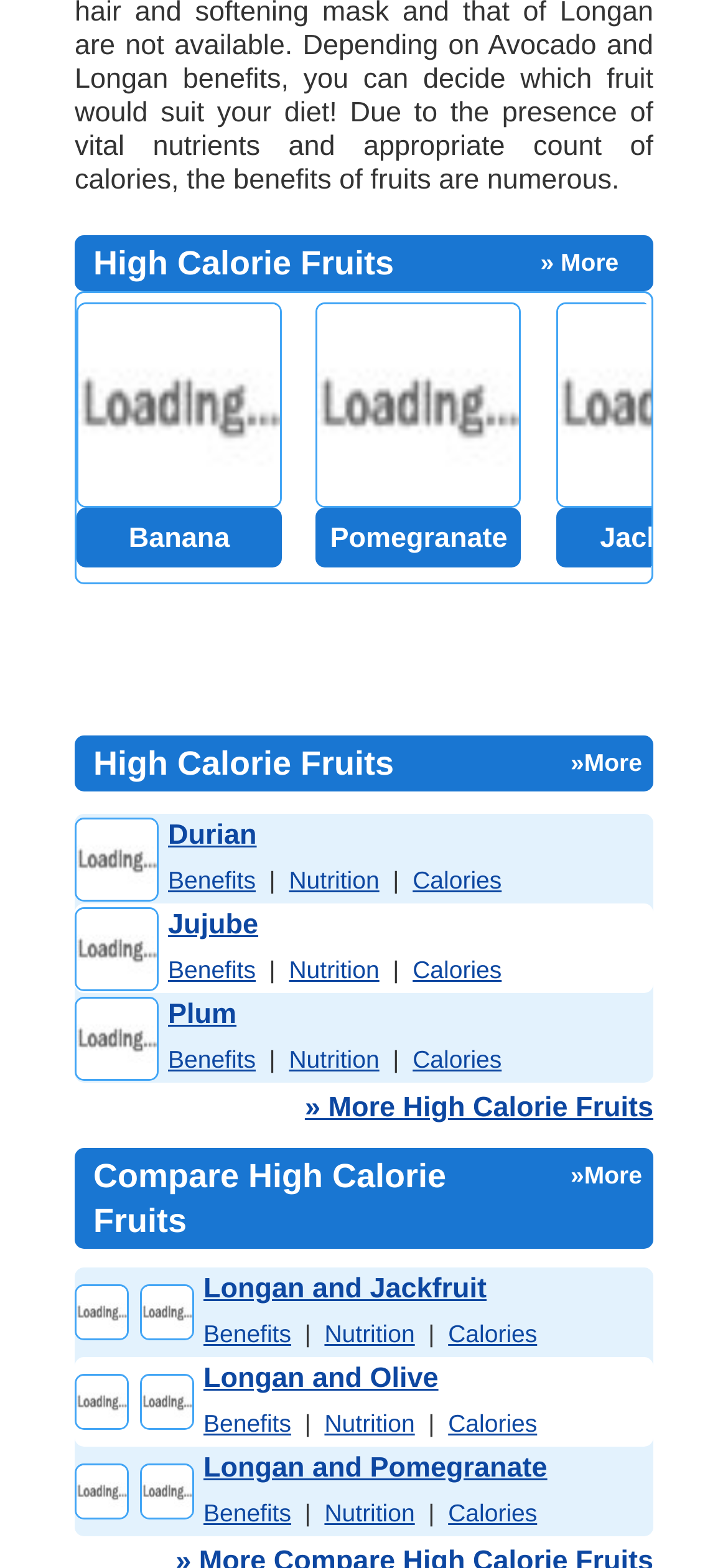Determine the bounding box coordinates of the element that should be clicked to execute the following command: "Explore the Plum Fruit benefits".

[0.231, 0.637, 0.325, 0.657]